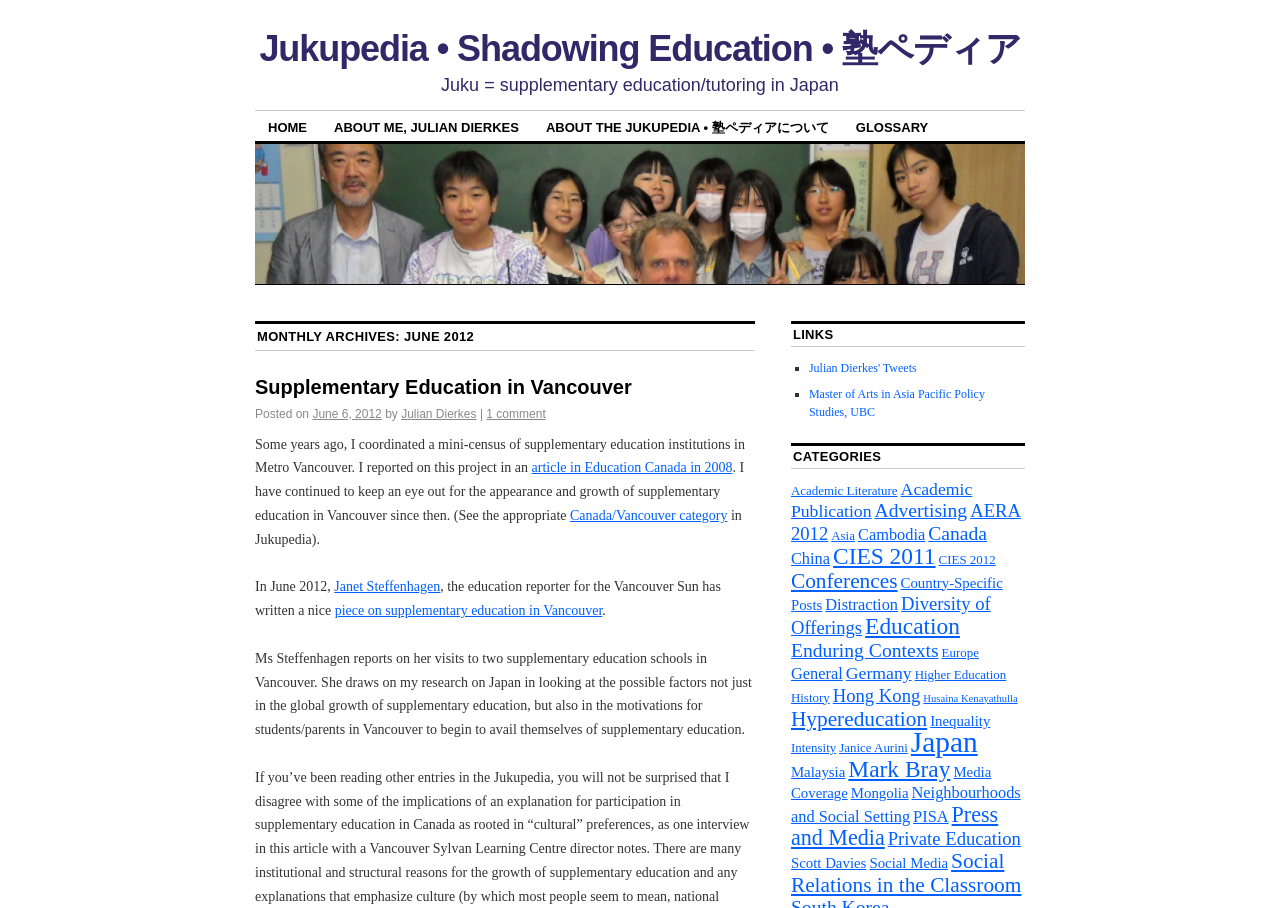Determine the bounding box coordinates for the area you should click to complete the following instruction: "Read the article about 'Supplementary Education in Vancouver'".

[0.199, 0.413, 0.59, 0.448]